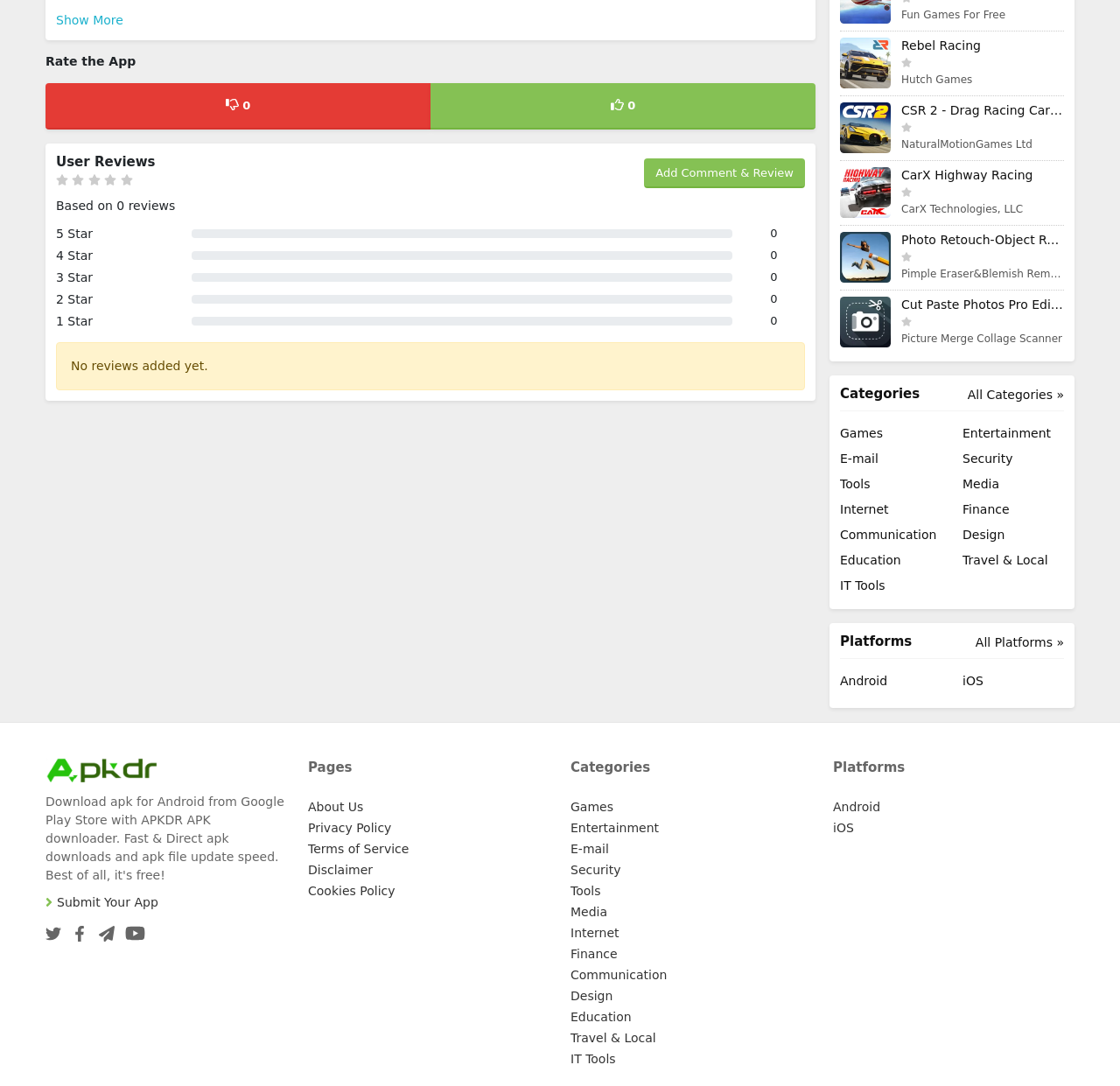How many reviews are there?
Answer the question with a detailed explanation, including all necessary information.

There are 0 reviews, as indicated by the text 'Based on 0 reviews' in the 'User Reviews' section.